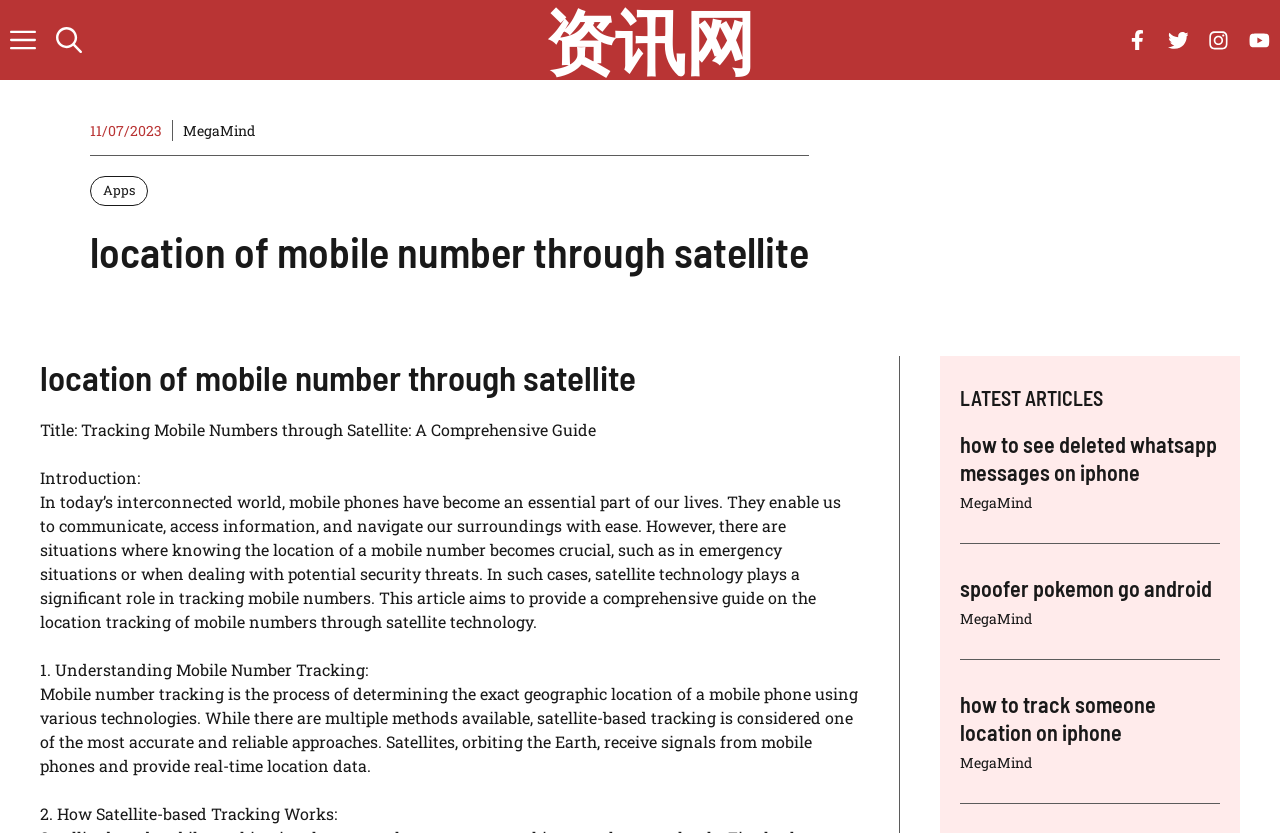Please answer the following question using a single word or phrase: 
What is the main topic of this webpage?

Tracking Mobile Numbers through Satellite